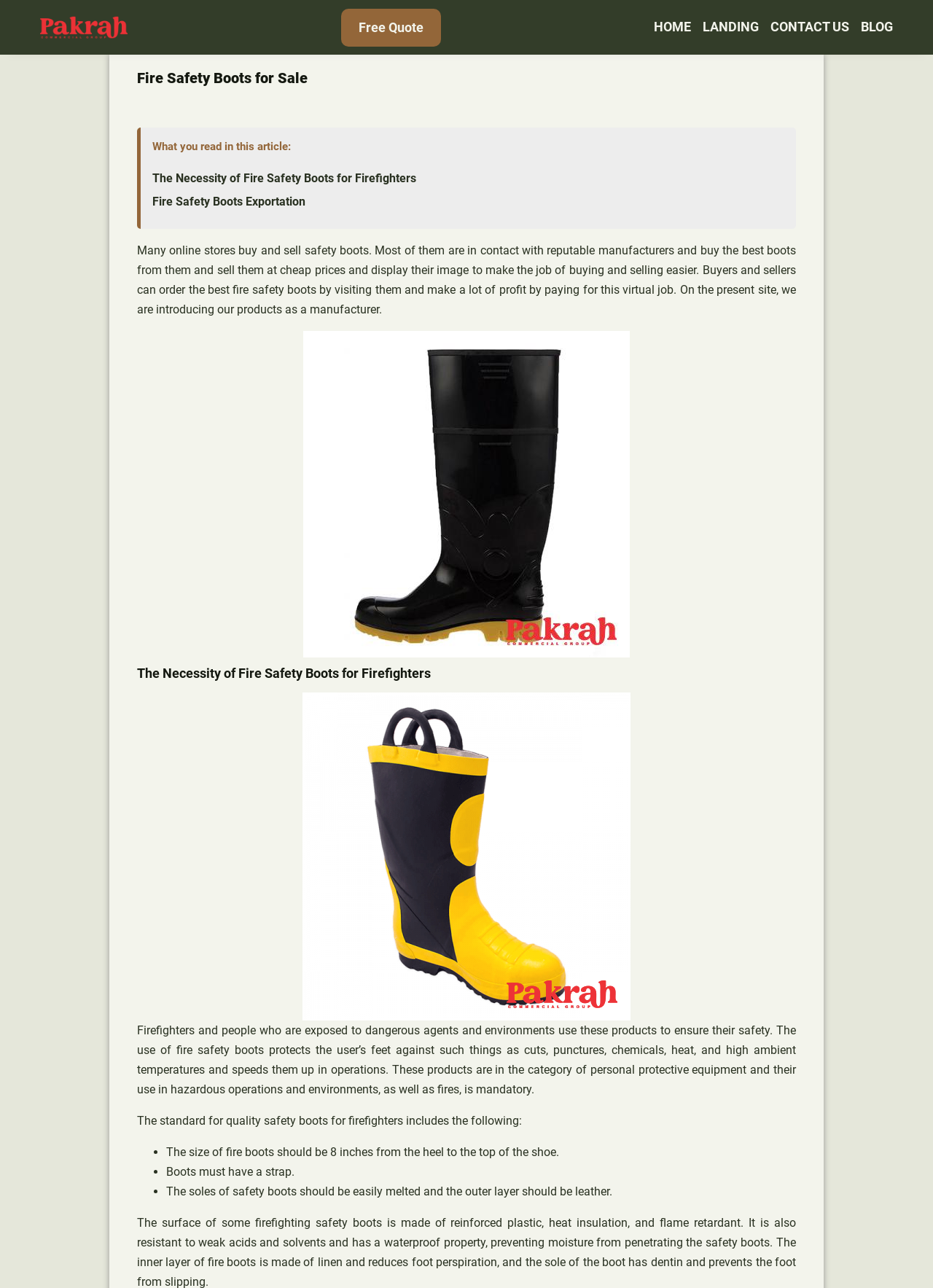Please identify the bounding box coordinates of the clickable area that will fulfill the following instruction: "Click the 'Fire Safety Boots Exportation' link". The coordinates should be in the format of four float numbers between 0 and 1, i.e., [left, top, right, bottom].

[0.163, 0.151, 0.327, 0.162]